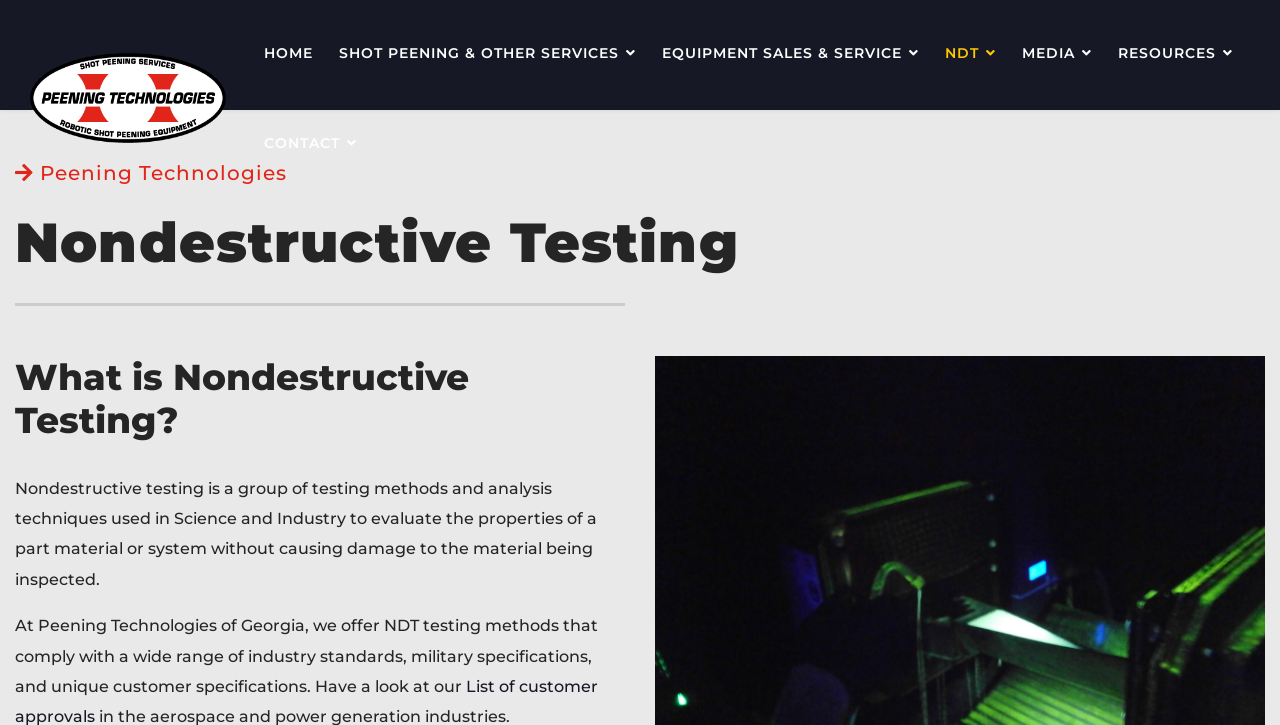Generate a detailed explanation of the webpage's features and information.

The webpage is about Nondestructive Testing (NDT) and is provided by Peening Technologies. At the top left corner, there is a logo of Peentech, which is an image linked to the company's website. 

On the top navigation bar, there are six links: HOME, SHOT PEENING & OTHER SERVICES, EQUIPMENT SALES & SERVICE, NDT, MEDIA, and RESOURCES, all aligned horizontally. The CONTACT link is placed below the navigation bar, slightly to the right.

The main content of the webpage is divided into sections. The first section has a heading "Peening Technologies" followed by a subheading "Nondestructive Testing". Below this, there is a paragraph explaining what Nondestructive Testing is, which is a group of testing methods and analysis techniques used to evaluate the properties of a part material or system without causing damage to the material being inspected.

The next section has a heading "What is Nondestructive Testing?" followed by a paragraph describing the NDT testing methods offered by Peening Technologies of Georgia, which comply with industry standards, military specifications, and unique customer specifications.